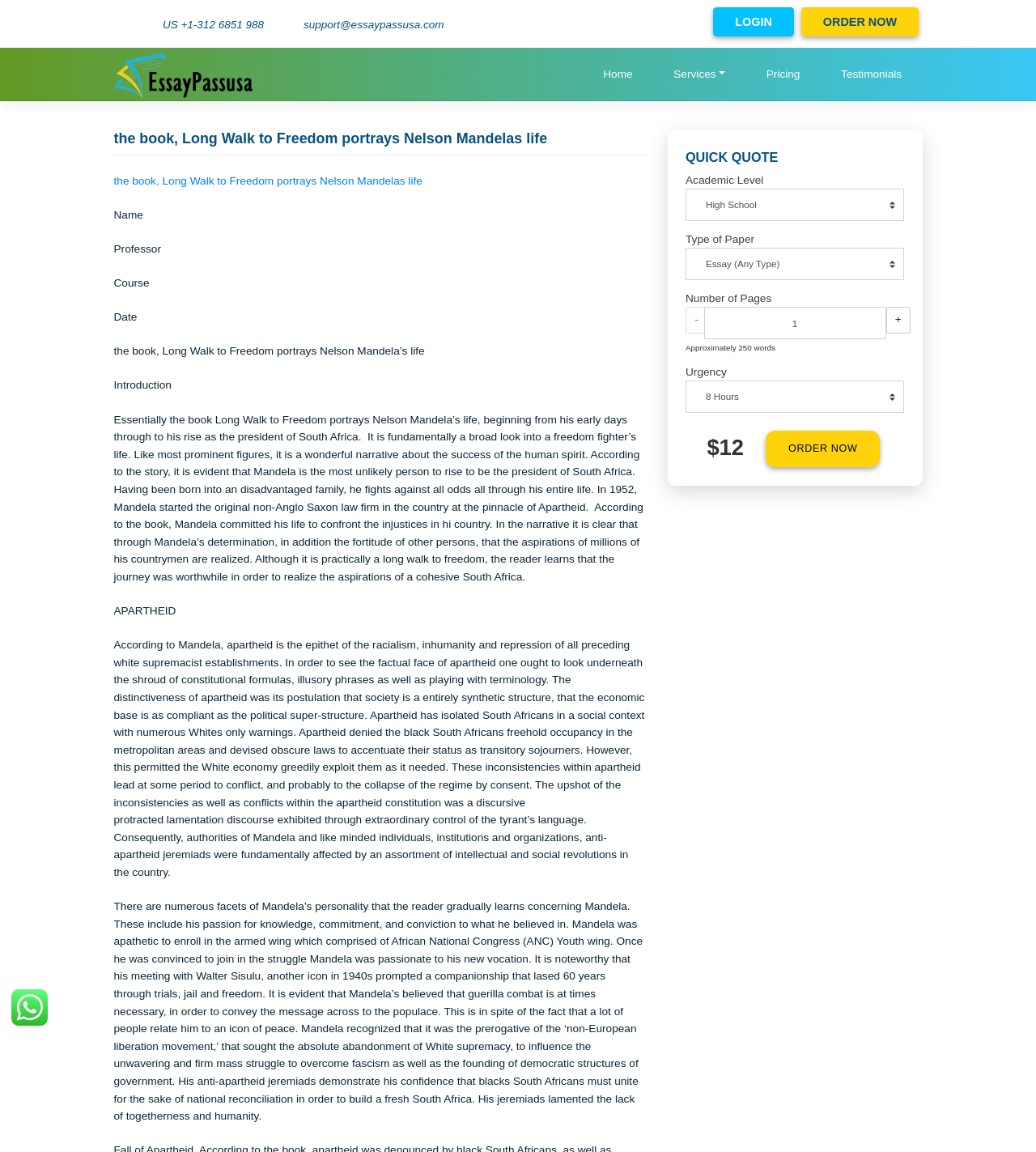Please find the bounding box coordinates of the element that must be clicked to perform the given instruction: "Select an Academic Level from the dropdown". The coordinates should be four float numbers from 0 to 1, i.e., [left, top, right, bottom].

[0.735, 0.182, 0.97, 0.213]